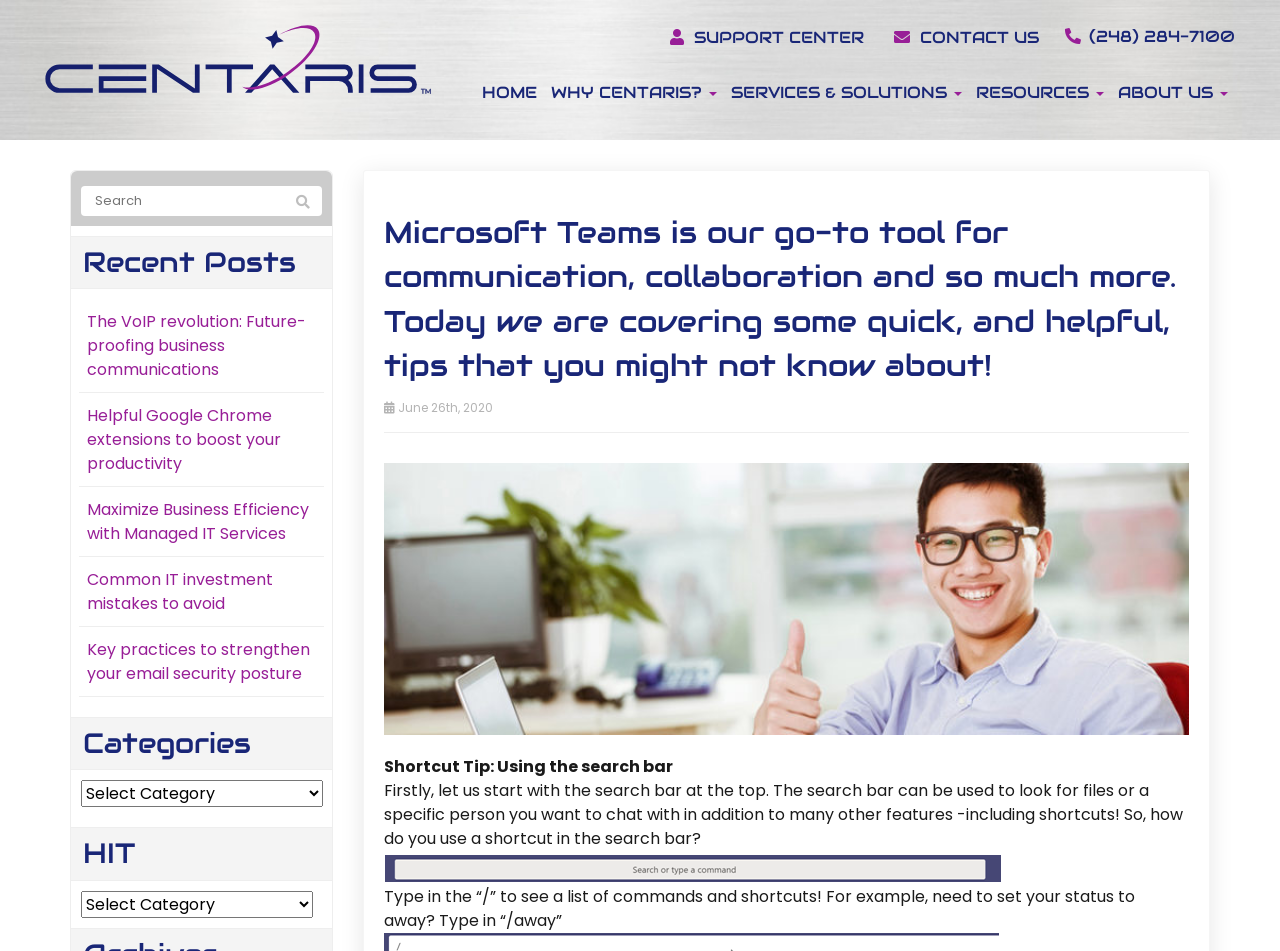Determine the bounding box coordinates of the region I should click to achieve the following instruction: "Select a category". Ensure the bounding box coordinates are four float numbers between 0 and 1, i.e., [left, top, right, bottom].

[0.063, 0.821, 0.253, 0.849]